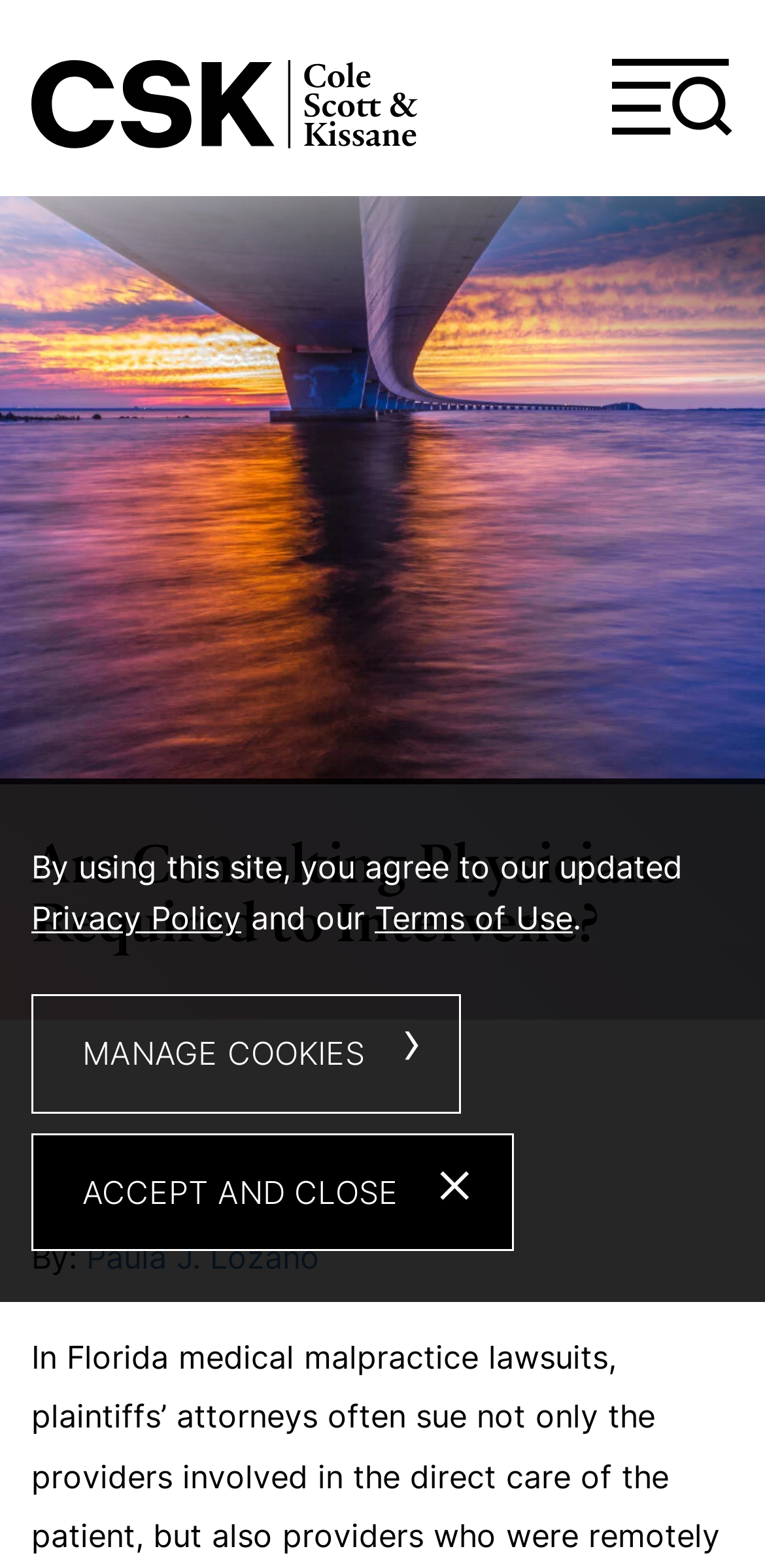Can you specify the bounding box coordinates for the region that should be clicked to fulfill this instruction: "Click the Cole, Scott & Kissane, P.A. link".

[0.041, 0.033, 0.649, 0.101]